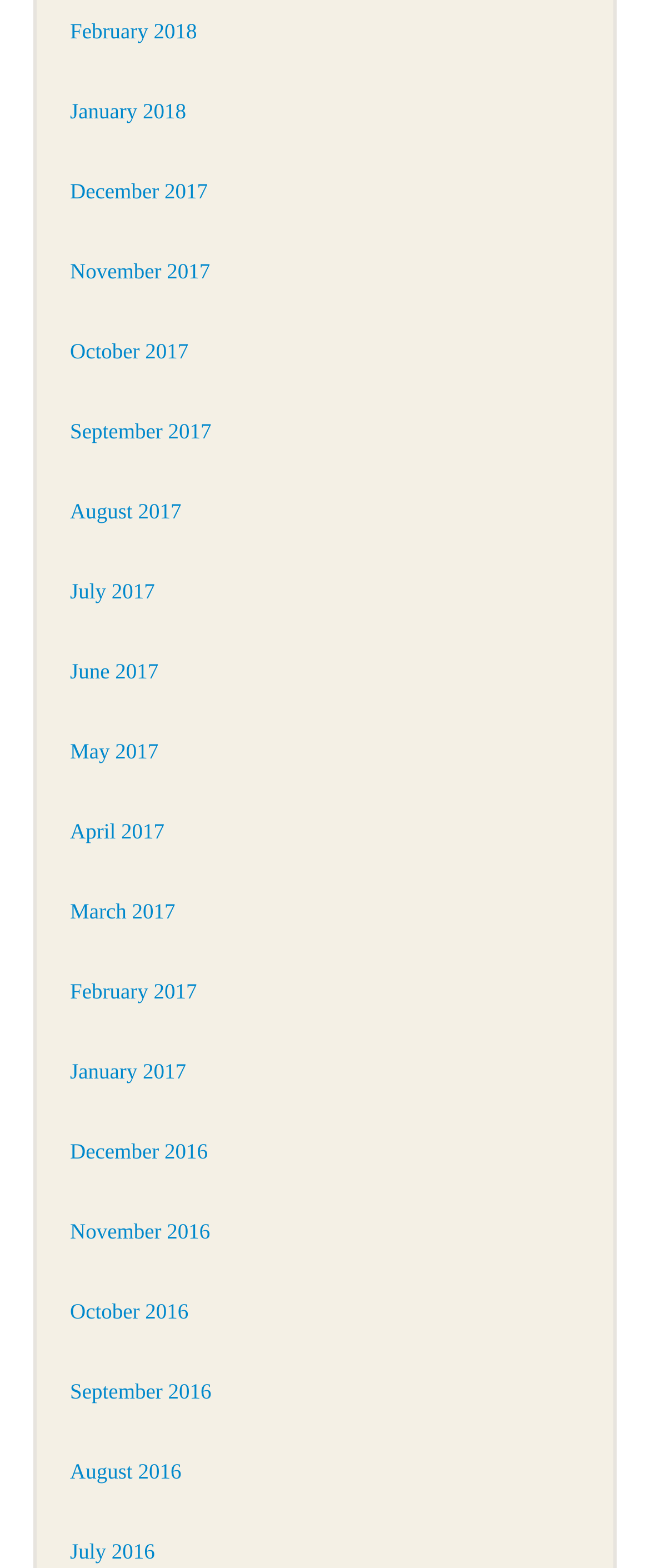Answer this question using a single word or a brief phrase:
How many years are represented?

2